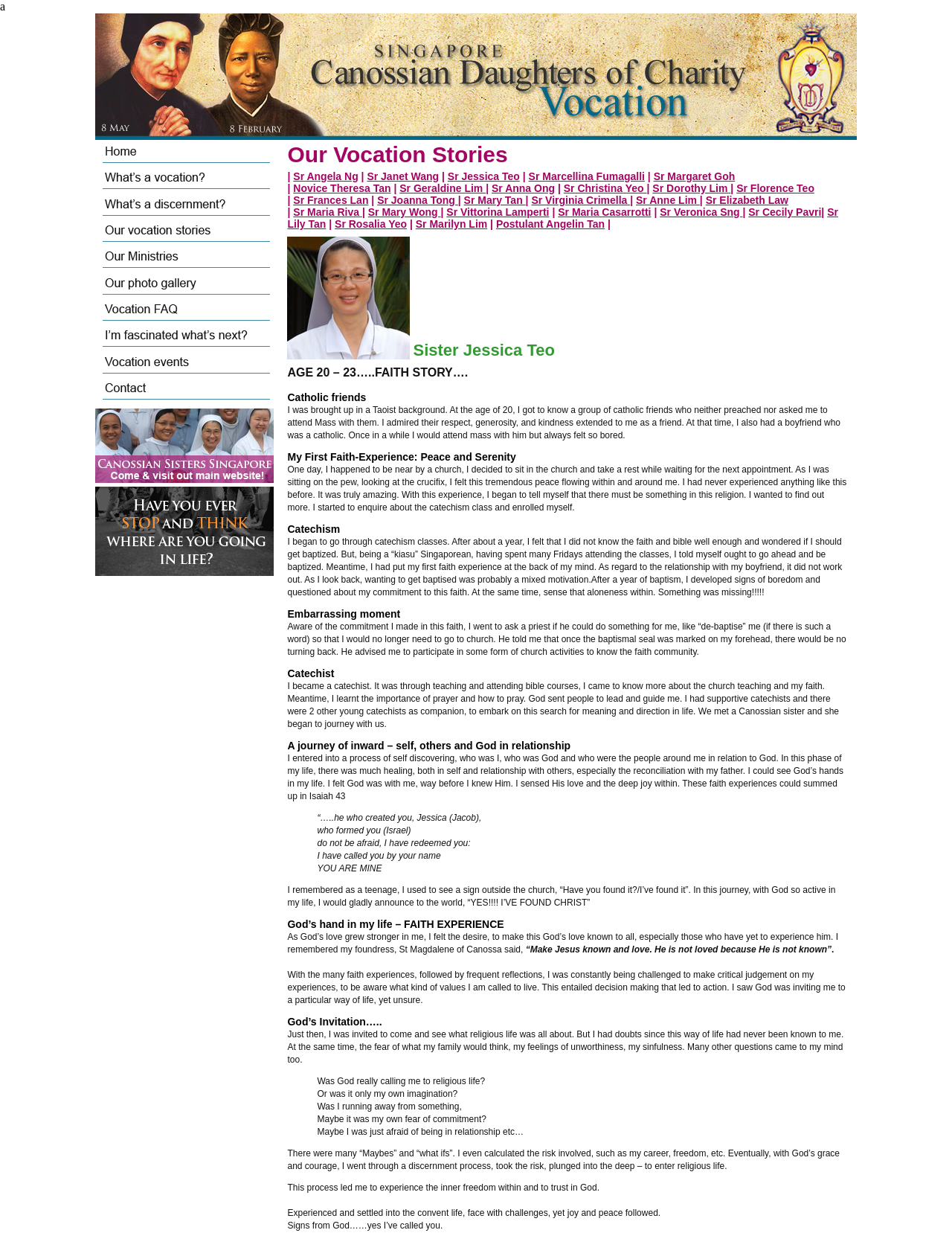Predict the bounding box coordinates of the area that should be clicked to accomplish the following instruction: "Read the story of Sr Jessica Teo". The bounding box coordinates should consist of four float numbers between 0 and 1, i.e., [left, top, right, bottom].

[0.302, 0.377, 0.889, 0.416]